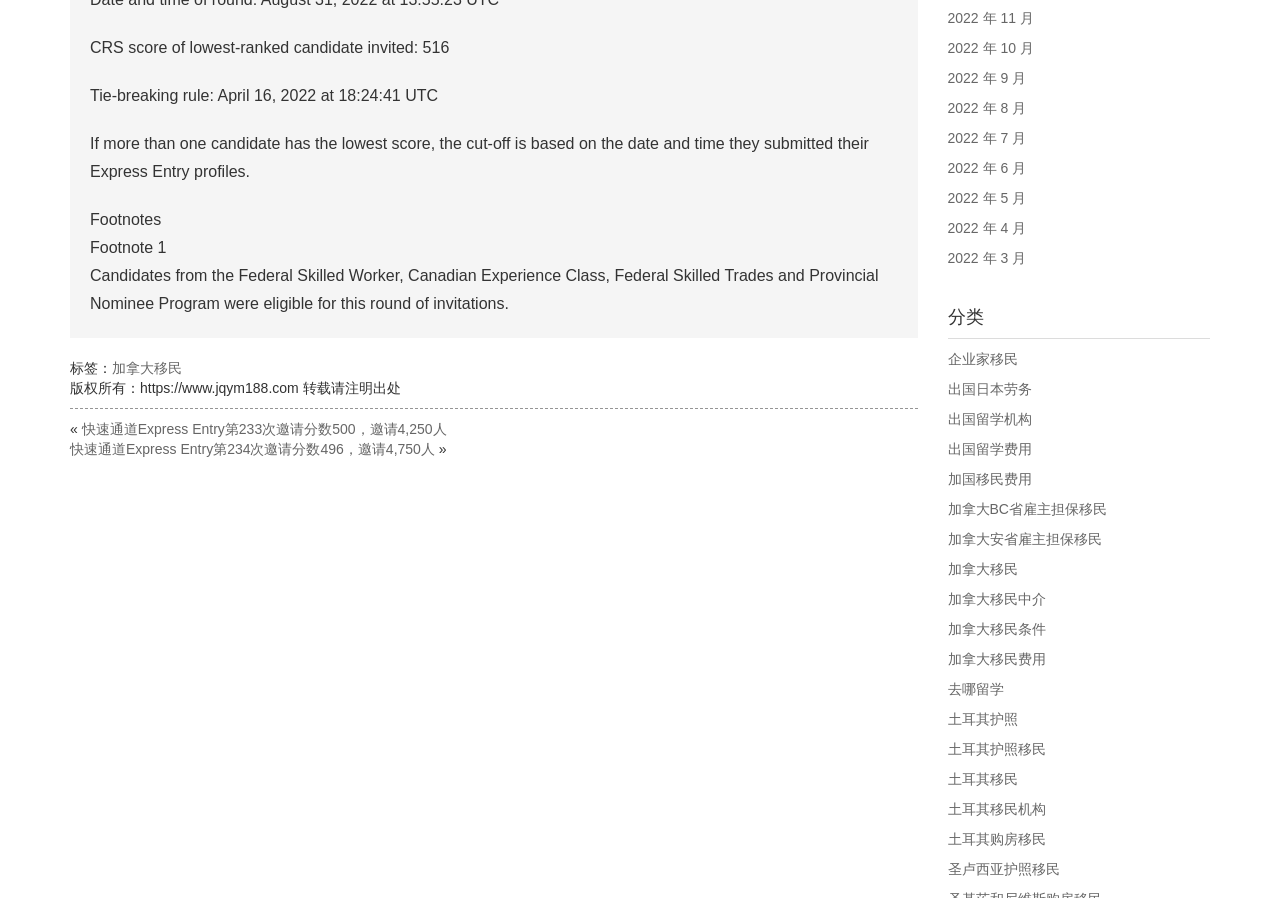Identify the bounding box coordinates of the part that should be clicked to carry out this instruction: "View the footnote 1".

[0.07, 0.266, 0.13, 0.285]